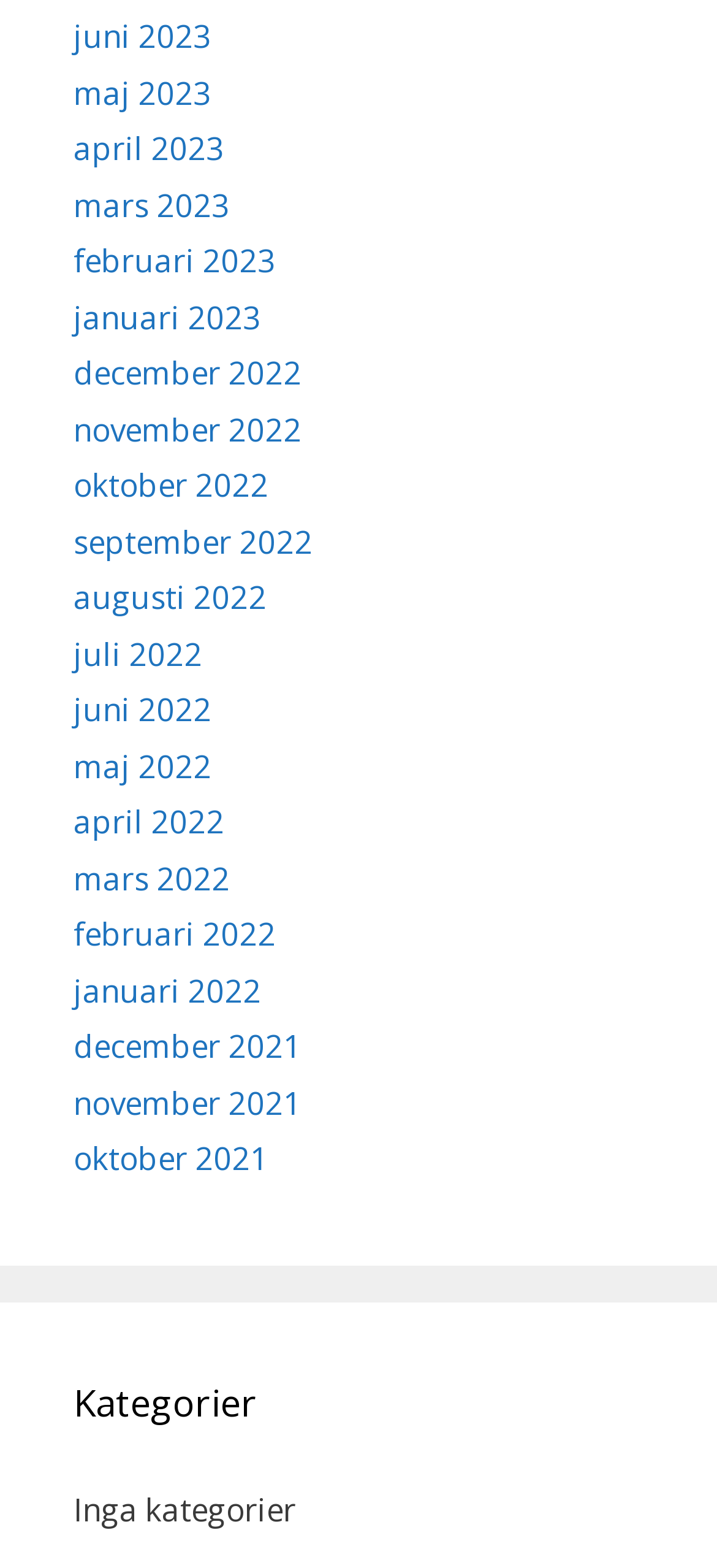Specify the bounding box coordinates of the region I need to click to perform the following instruction: "view Kategorier". The coordinates must be four float numbers in the range of 0 to 1, i.e., [left, top, right, bottom].

[0.103, 0.877, 0.897, 0.913]